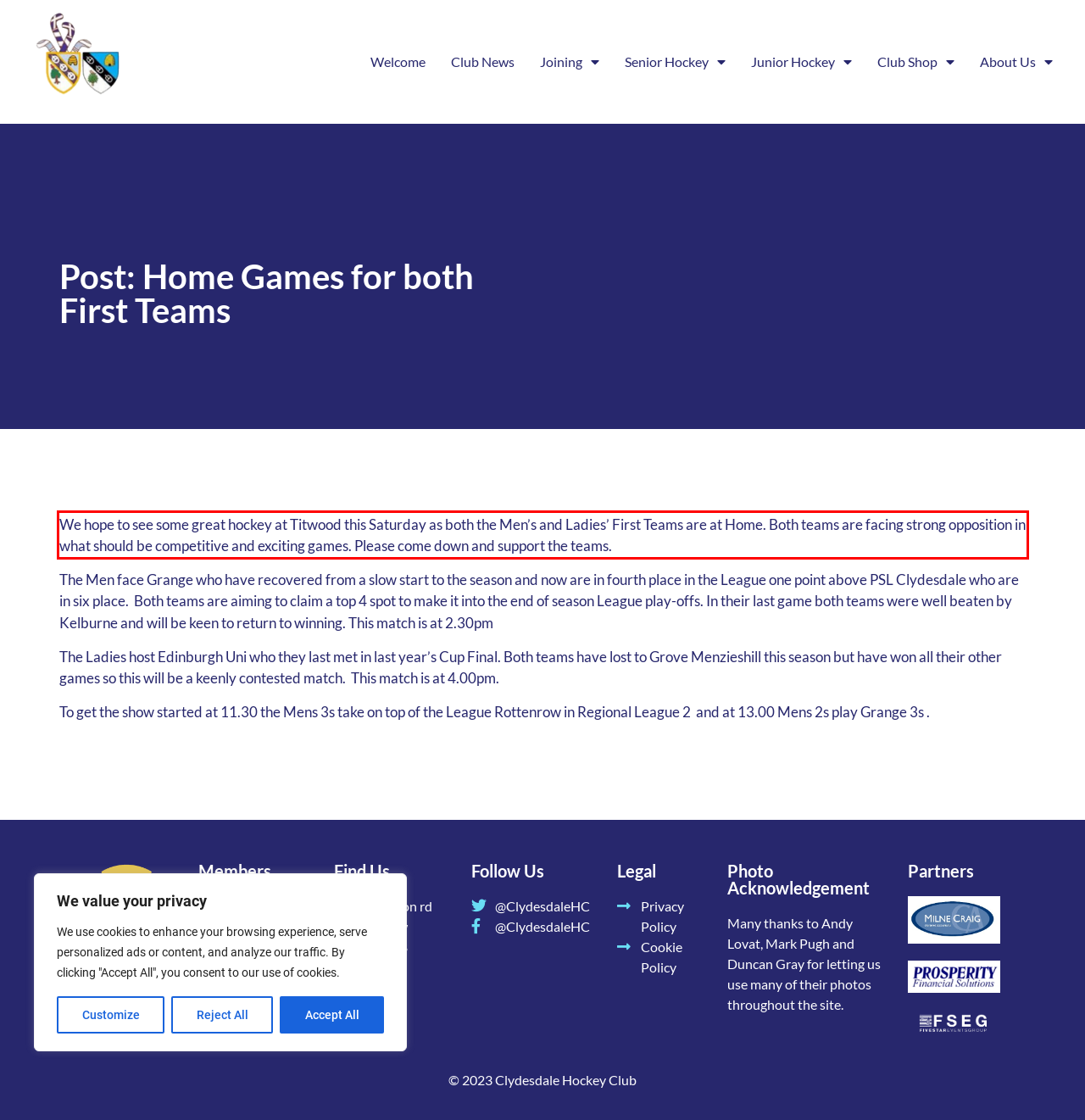From the given screenshot of a webpage, identify the red bounding box and extract the text content within it.

We hope to see some great hockey at Titwood this Saturday as both the Men’s and Ladies’ First Teams are at Home. Both teams are facing strong opposition in what should be competitive and exciting games. Please come down and support the teams.